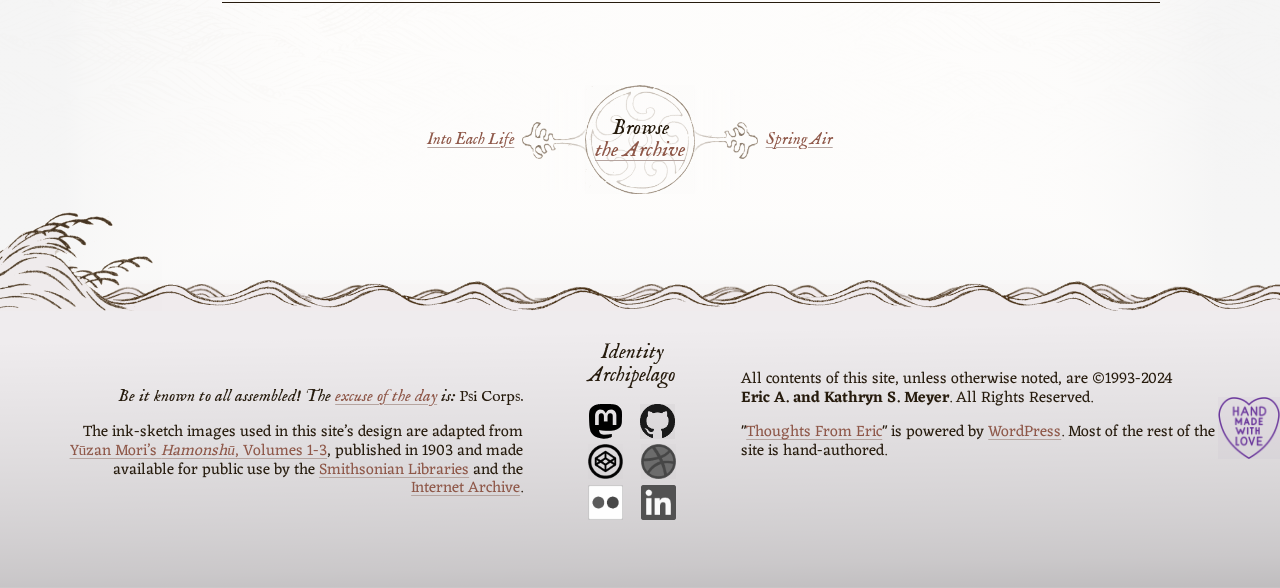Determine the coordinates of the bounding box that should be clicked to complete the instruction: "Search for something". The coordinates should be represented by four float numbers between 0 and 1: [left, top, right, bottom].

None